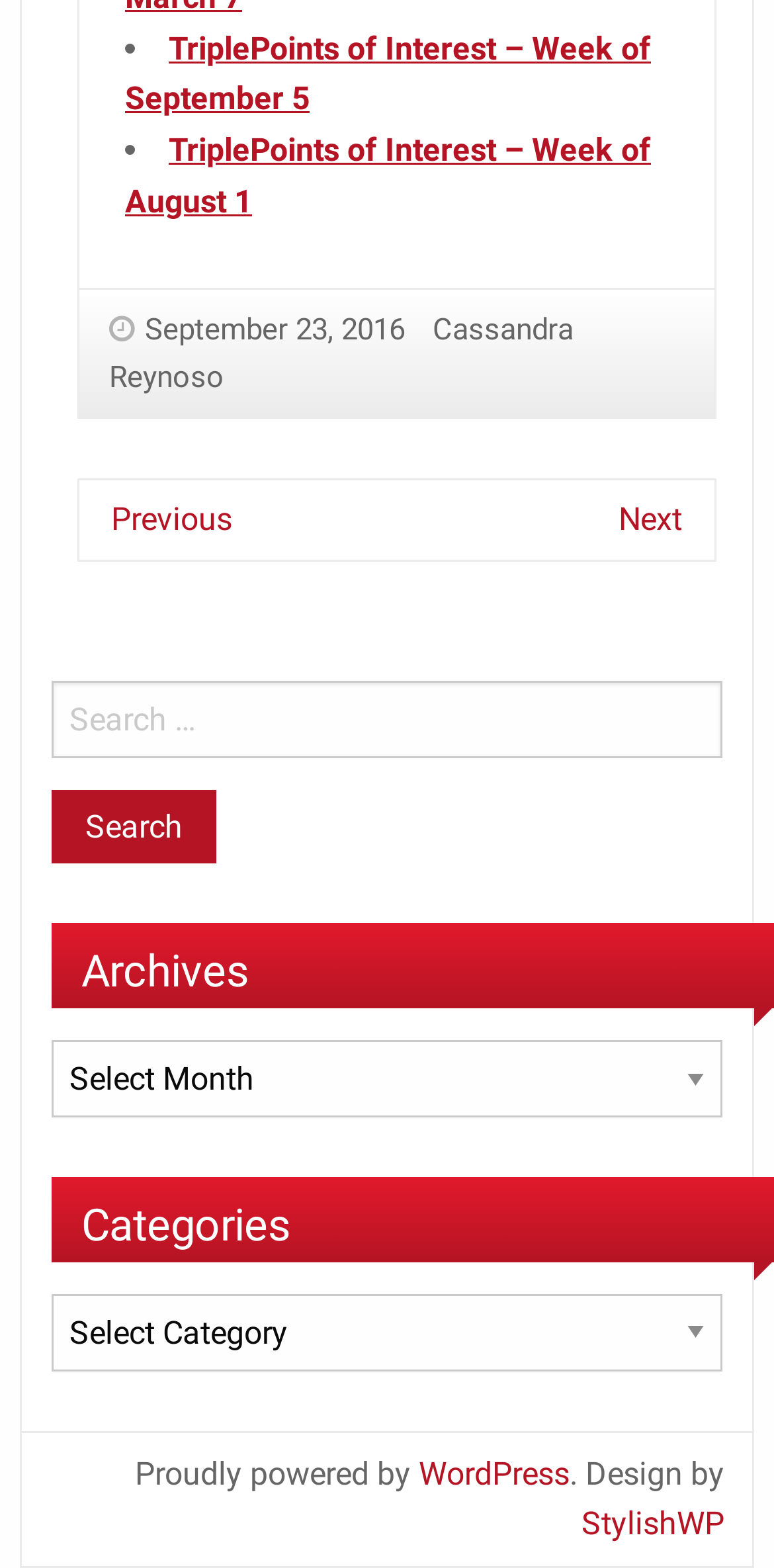Answer succinctly with a single word or phrase:
What is the title of the first link?

TriplePoints of Interest – Week of September 5